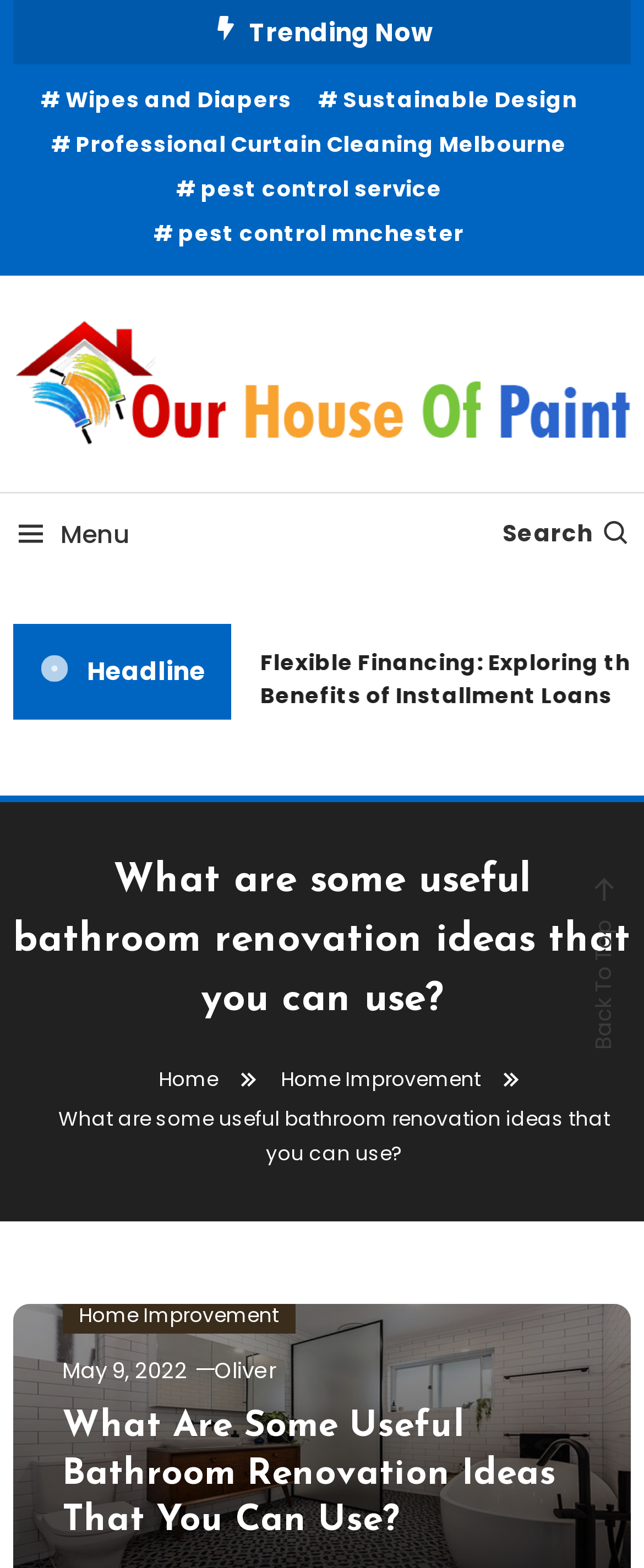Please identify the bounding box coordinates of the element that needs to be clicked to execute the following command: "Check about the author". Provide the bounding box using four float numbers between 0 and 1, formatted as [left, top, right, bottom].

None